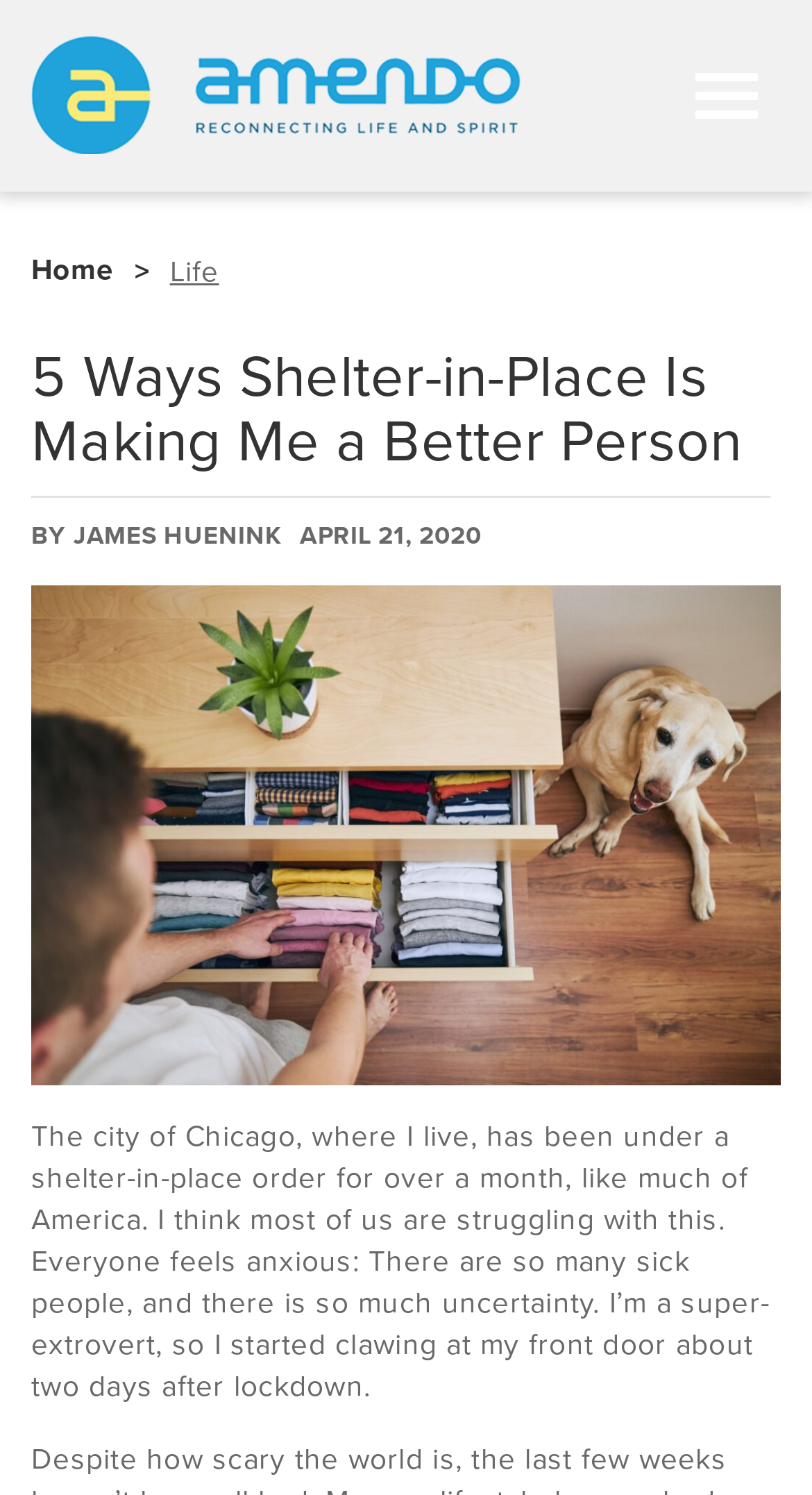For the element described, predict the bounding box coordinates as (top-left x, top-left y, bottom-right x, bottom-right y). All values should be between 0 and 1. Element description: Life

[0.209, 0.169, 0.27, 0.193]